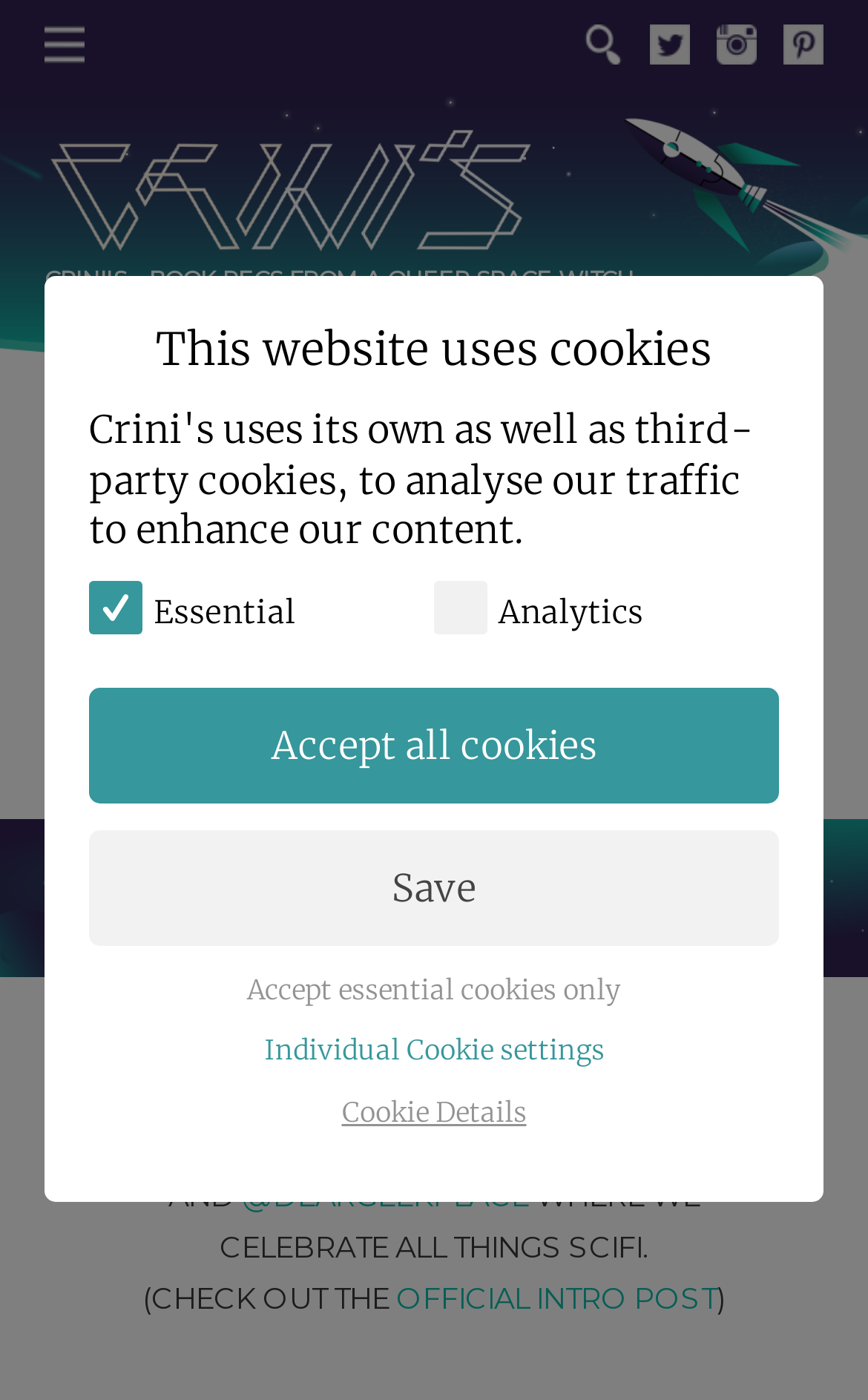Describe the entire webpage, focusing on both content and design.

This webpage appears to be a blog post about the top ten queer scifi books of 2020, as part of the Scifi November event. At the top of the page, there is a header section with several links to different parts of the website, including "HOME", "BLOG", "REVIEWS", "QUEER SFF", "FEATURES", and "ABOUT / CONTACT". 

Below the header section, there are two rows of images, with three images in each row. The first row of images is positioned near the top of the page, while the second row is positioned slightly below. 

To the right of the images, there is a section with a heading that reads "Top Ten Queer Scifi Books of 2020". Below the heading, there is a figure with an image related to Scifi November 2020. 

The main content of the page starts with a paragraph of text that explains the context of the post, mentioning that it is part of the Scifi November event hosted by @imyril and @deargeekplace. The text also includes a link to the official intro post. 

At the bottom of the page, there is a section related to cookies, with several options to accept or decline cookies, as well as a link to cookie details.